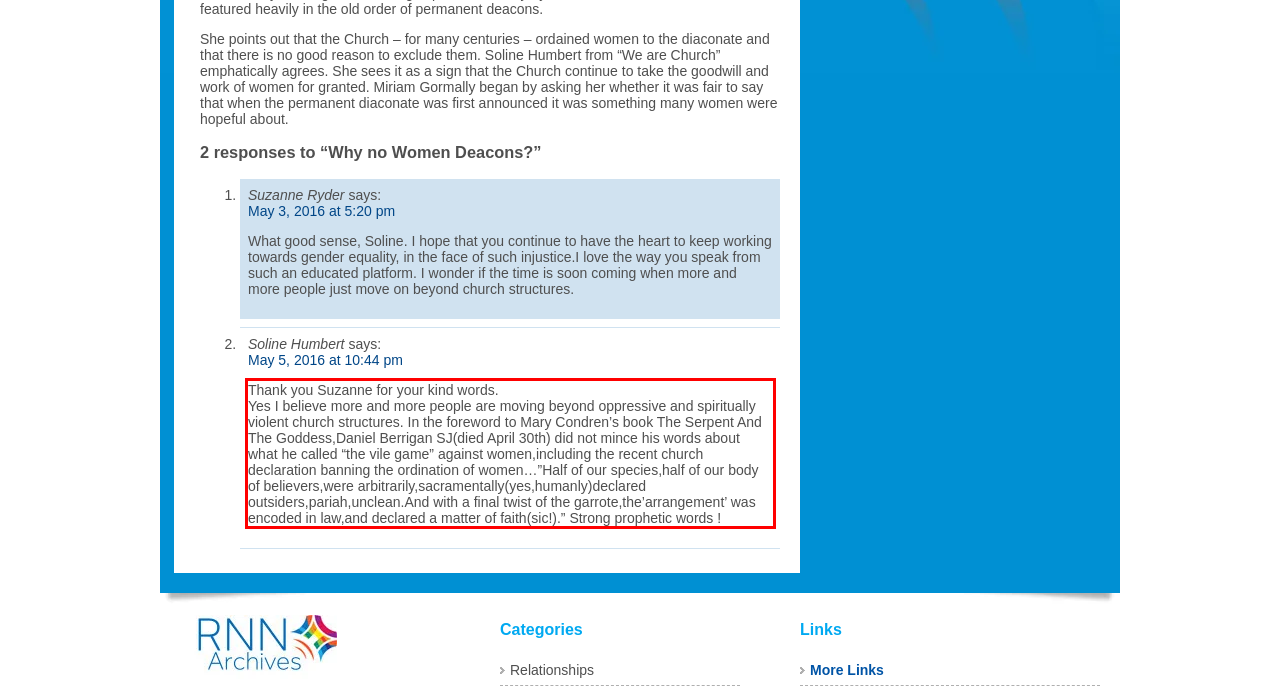Identify the text inside the red bounding box in the provided webpage screenshot and transcribe it.

Thank you Suzanne for your kind words. Yes I believe more and more people are moving beyond oppressive and spiritually violent church structures. In the foreword to Mary Condren’s book The Serpent And The Goddess,Daniel Berrigan SJ(died April 30th) did not mince his words about what he called “the vile game” against women,including the recent church declaration banning the ordination of women…”Half of our species,half of our body of believers,were arbitrarily,sacramentally(yes,humanly)declared outsiders,pariah,unclean.And with a final twist of the garrote,the’arrangement’ was encoded in law,and declared a matter of faith(sic!).” Strong prophetic words !